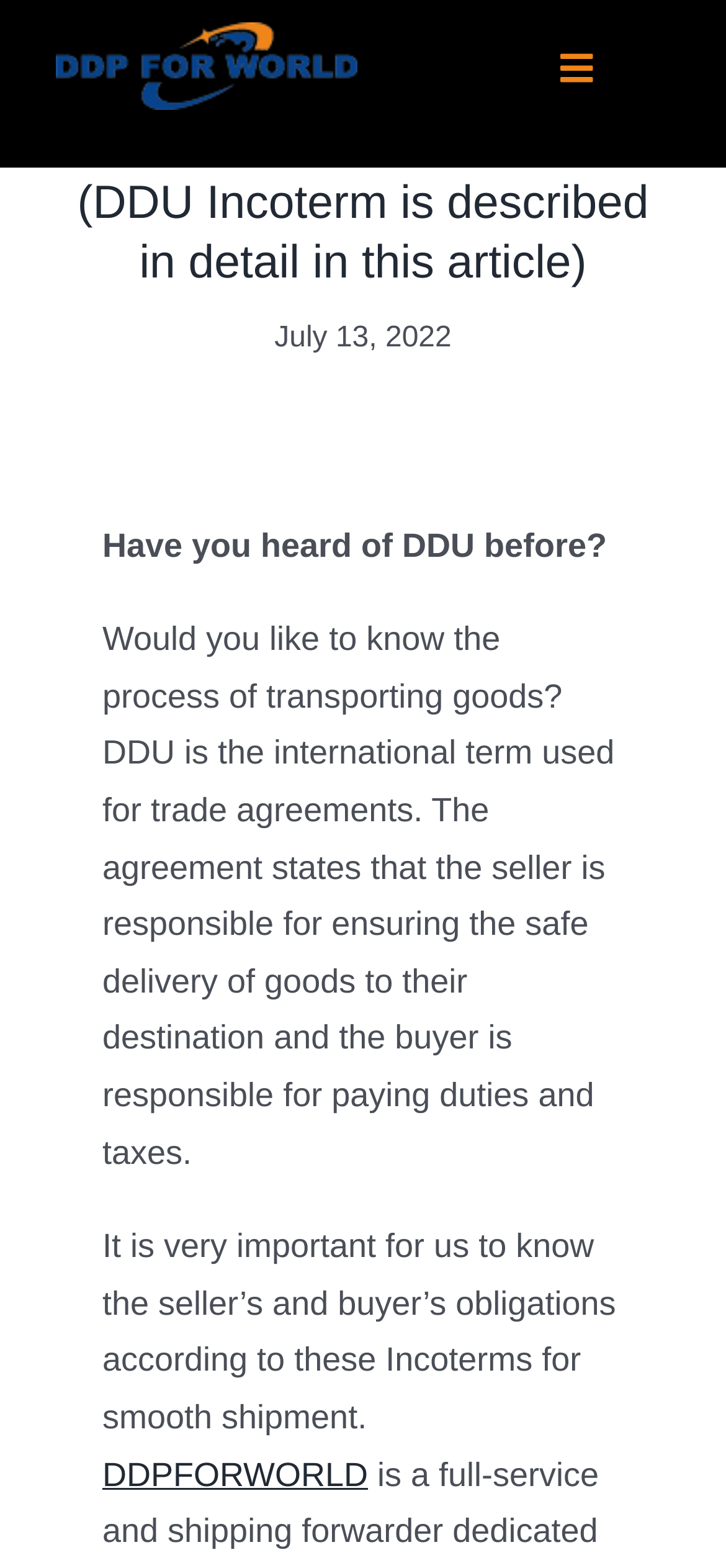Determine the bounding box coordinates of the area to click in order to meet this instruction: "Visit the DDPFORWORLD website".

[0.141, 0.928, 0.507, 0.952]